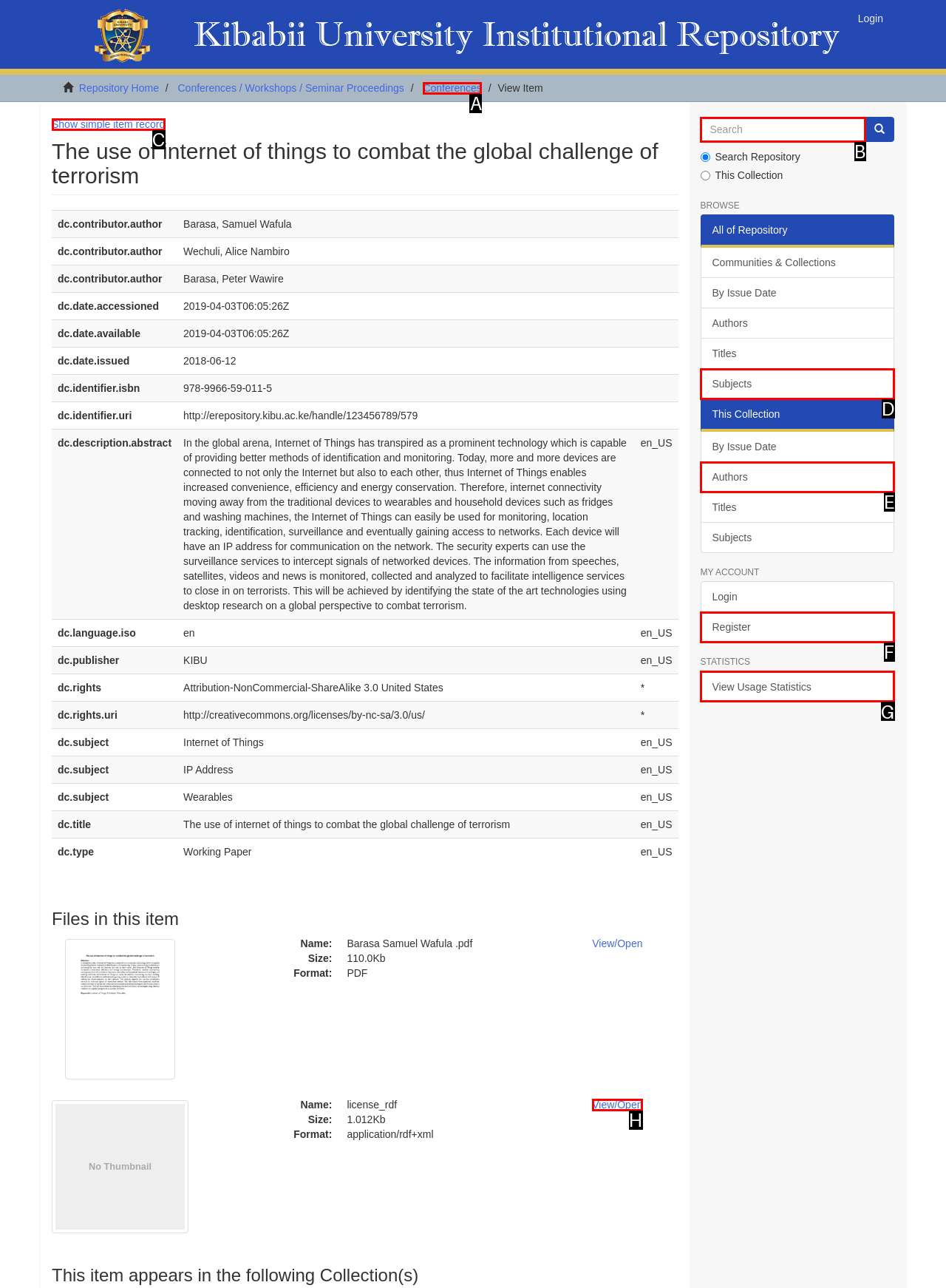Pick the option that corresponds to: name="query" placeholder="Search"
Provide the letter of the correct choice.

B